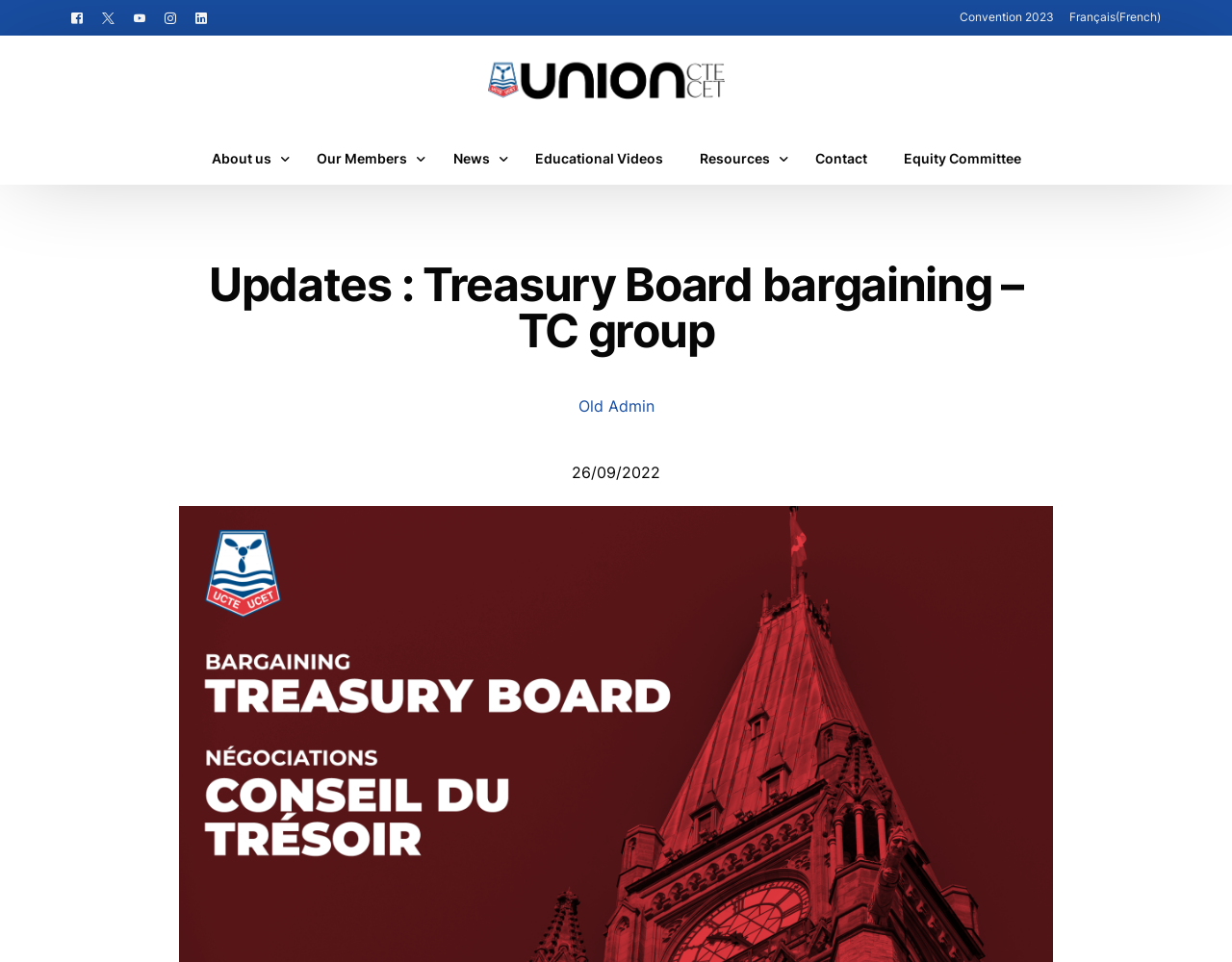What is the name of the union?
Using the image, provide a detailed and thorough answer to the question.

I found the name of the union by looking at the image and link with the text 'Union of Canadian Transportation Employees'.